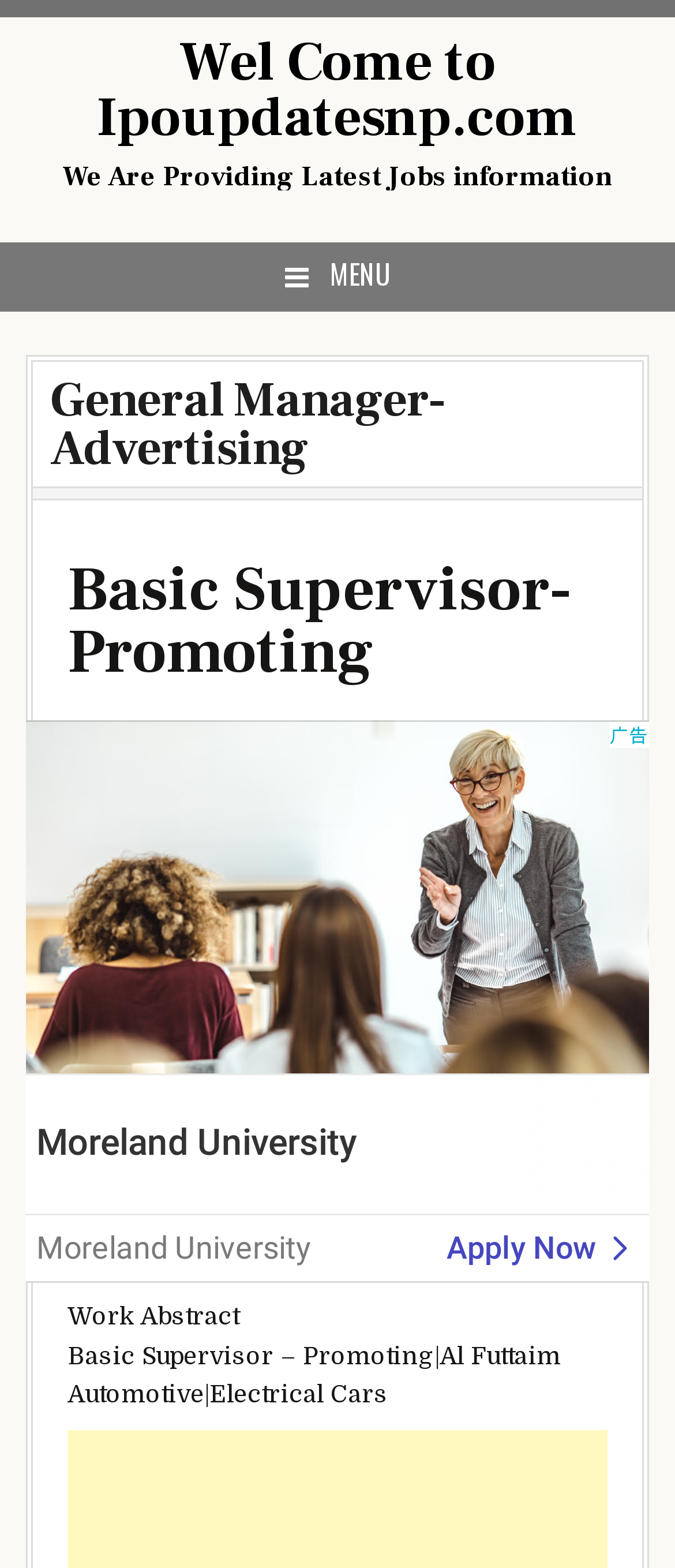Is the website providing job opportunities in multiple countries?
Based on the visual details in the image, please answer the question thoroughly.

The website's content suggests that it provides job opportunities in multiple countries, including Canada, Dubai (UAE), Qatar, Singapore, and others. This is evident from the headings and links on the main page.